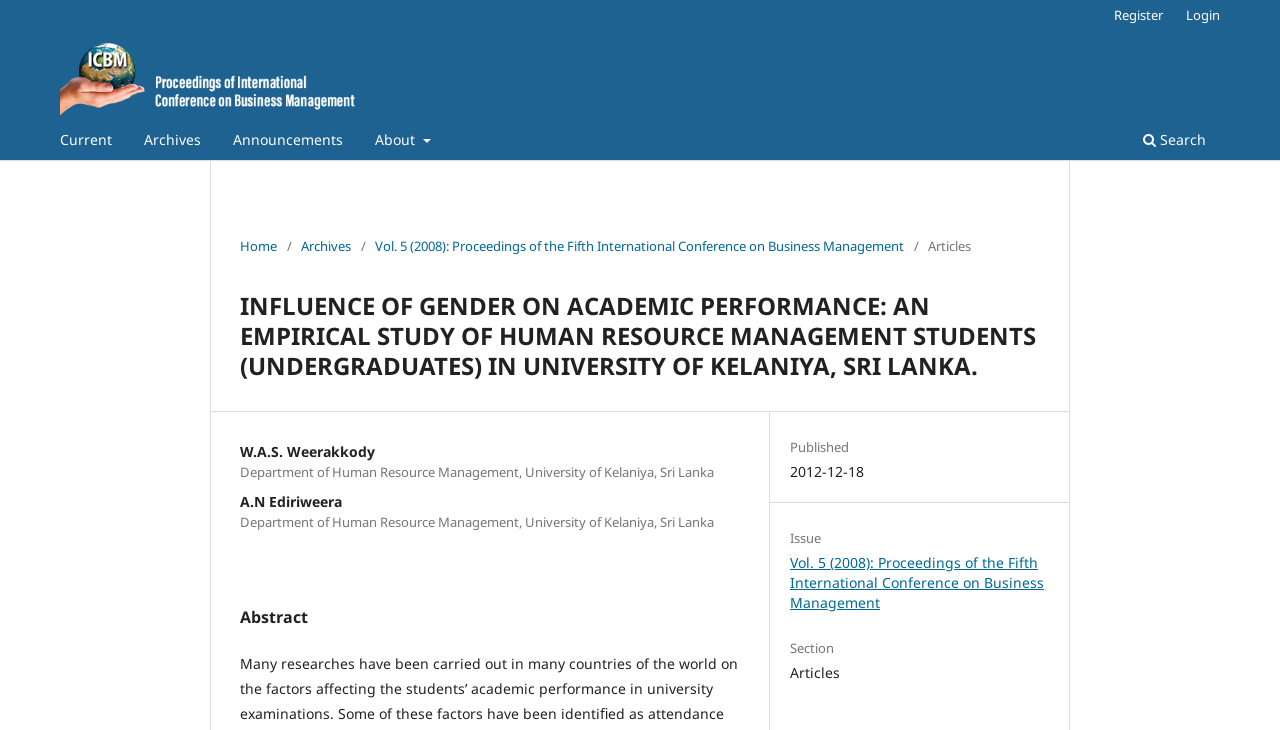Please specify the bounding box coordinates of the clickable region necessary for completing the following instruction: "View the 'About' section". The coordinates must consist of four float numbers between 0 and 1, i.e., [left, top, right, bottom].

[0.288, 0.171, 0.342, 0.219]